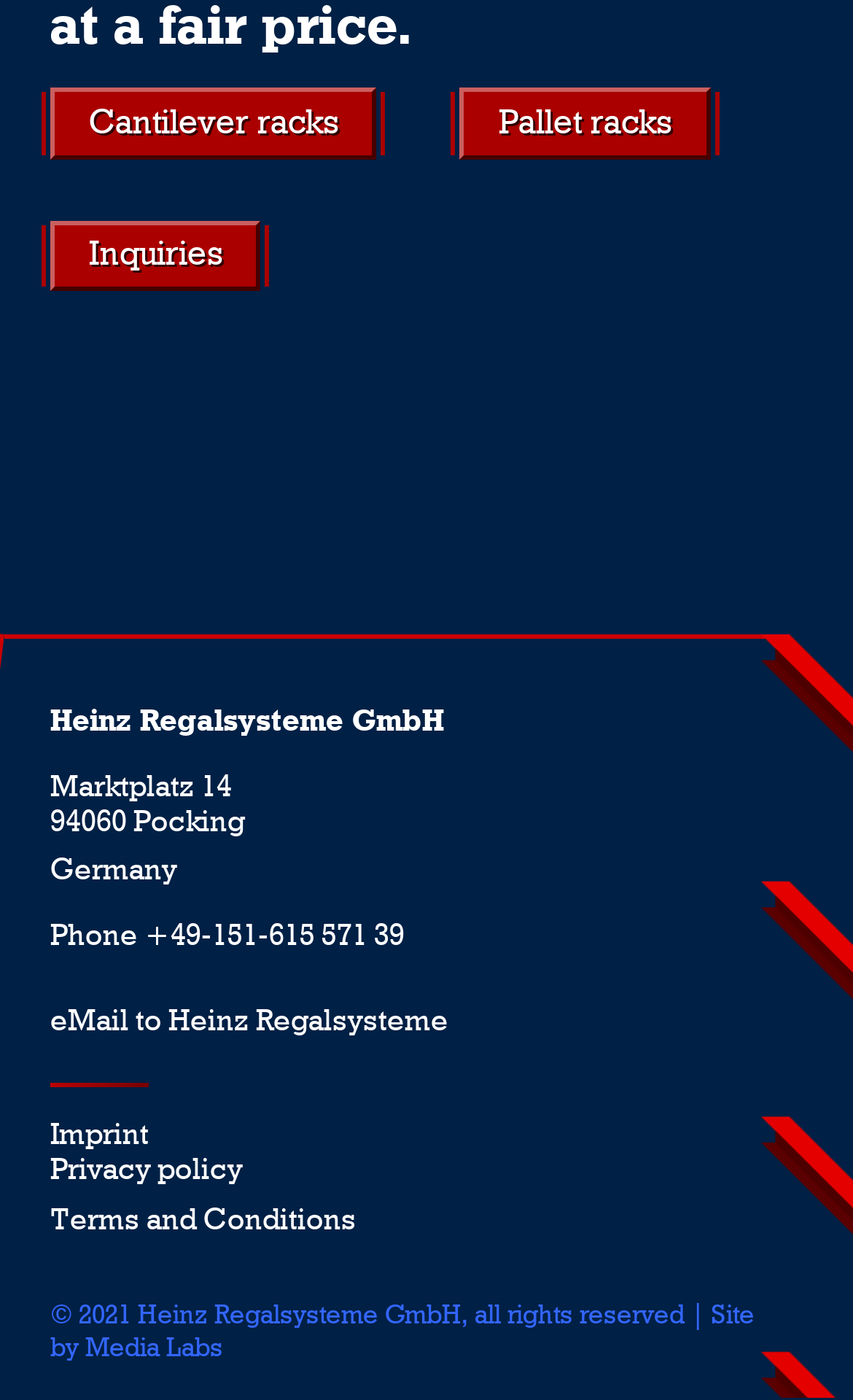Given the description "Phone +49-151-615 571 39", determine the bounding box of the corresponding UI element.

[0.059, 0.655, 0.475, 0.68]